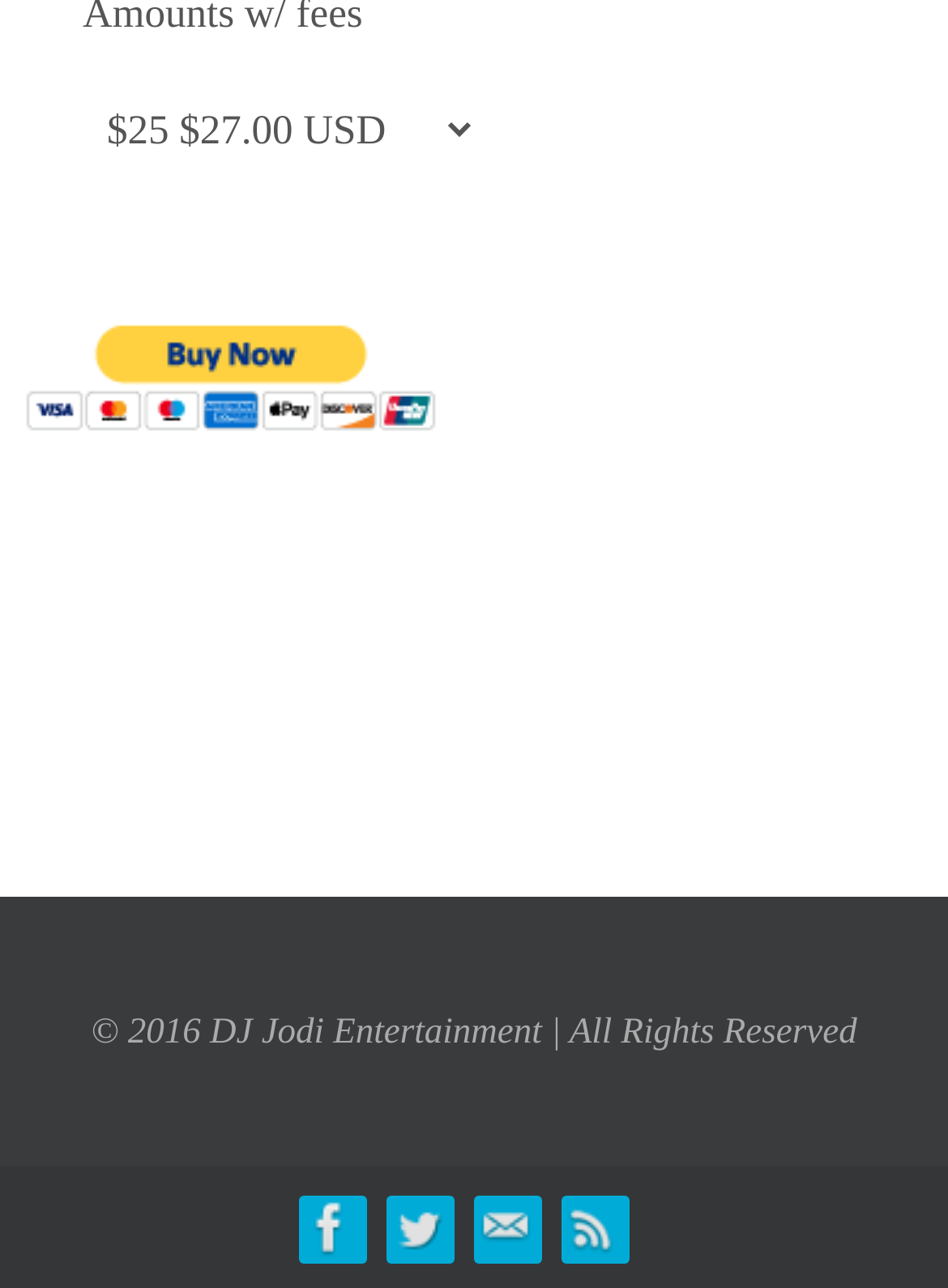What social media platforms are linked?
Look at the image and answer with only one word or phrase.

Facebook, Twitter, Mail, RSS